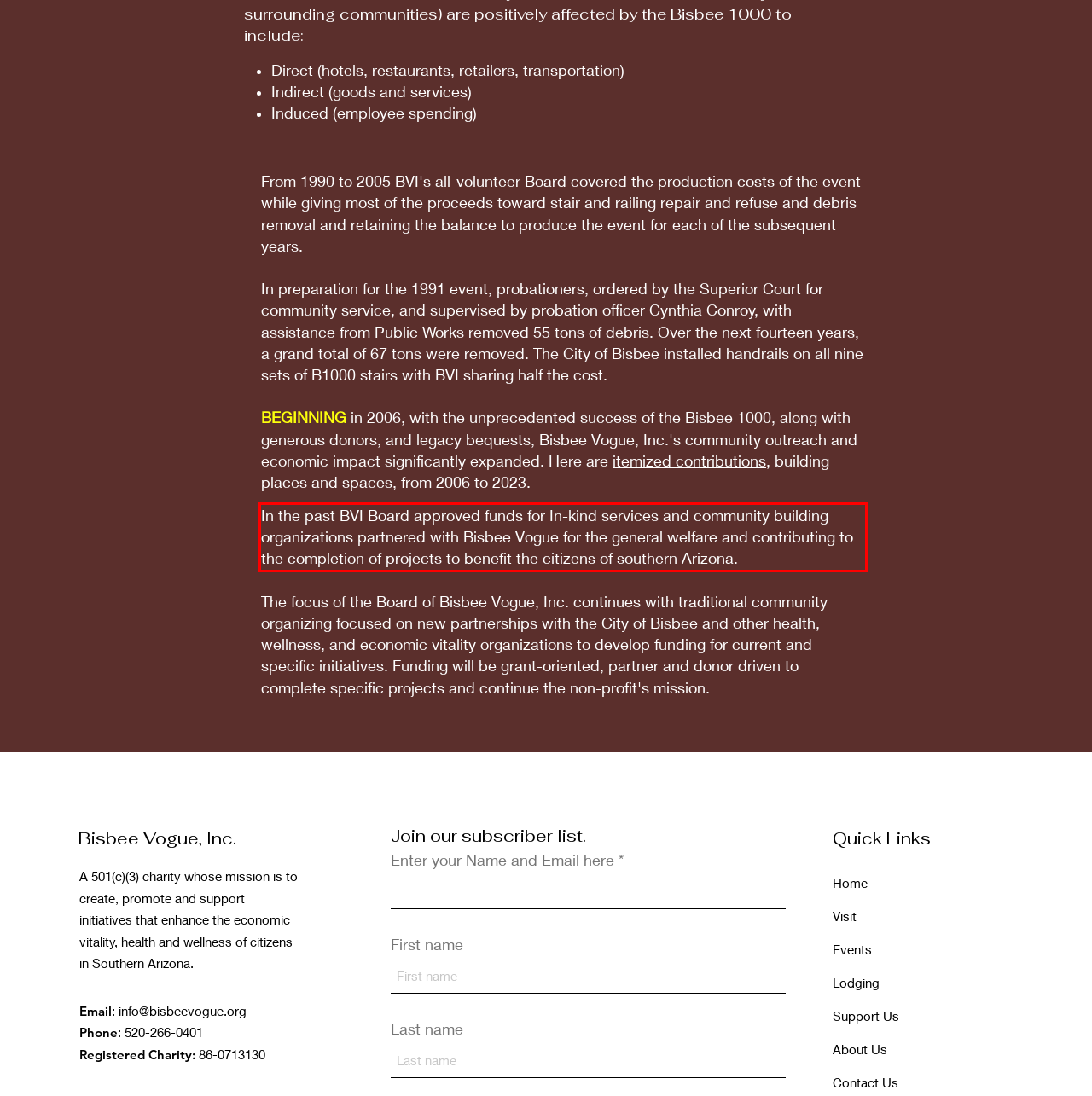You have a screenshot of a webpage with a UI element highlighted by a red bounding box. Use OCR to obtain the text within this highlighted area.

In the past BVI Board approved funds for In-kind services and community building organizations partnered with Bisbee Vogue for the general welfare and contributing to the completion of projects to benefit the citizens of southern Arizona.